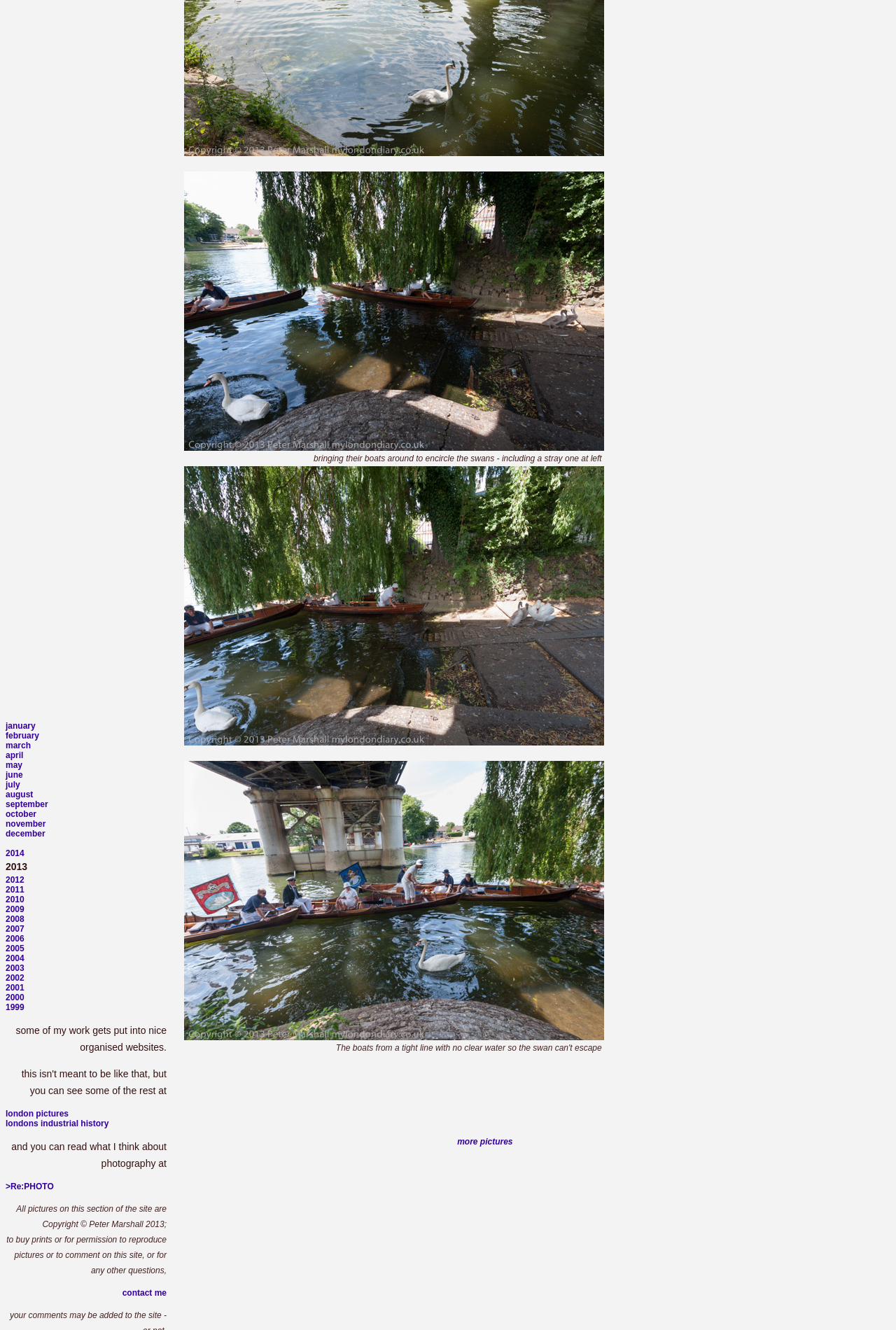Locate the bounding box coordinates of the clickable region to complete the following instruction: "read about 'Re:PHOTO'."

[0.006, 0.888, 0.06, 0.896]